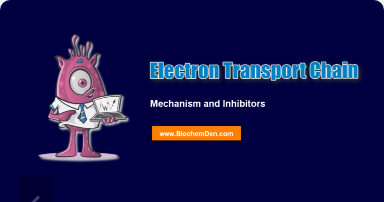Present an elaborate depiction of the scene captured in the image.

The image prominently features a colorful and cartoonish character representing the concept of the Electron Transport Chain, often associated with biological processes in mitochondria. The character has a playful design, including a large head with spikes and is holding a laptop, suggesting a modern or technological approach to understanding complex biochemical mechanisms. 

Above the character, the title "Electron Transport Chain" is displayed in bold, eye-catching typography, while a subtitle reads "Mechanism and Inhibitors," indicating the educational emphasis of the content. At the bottom of the image, a website link, "www.BiochemDen.com," is visible, suggesting that viewers can find more information on this topic there. The overall color scheme features deep blues, providing a contrasting backdrop that enhances the vibrancy of the character. This image likely serves as an engaging visual aid in a presentation or educational resource on biochemical pathways in cellular respiration.